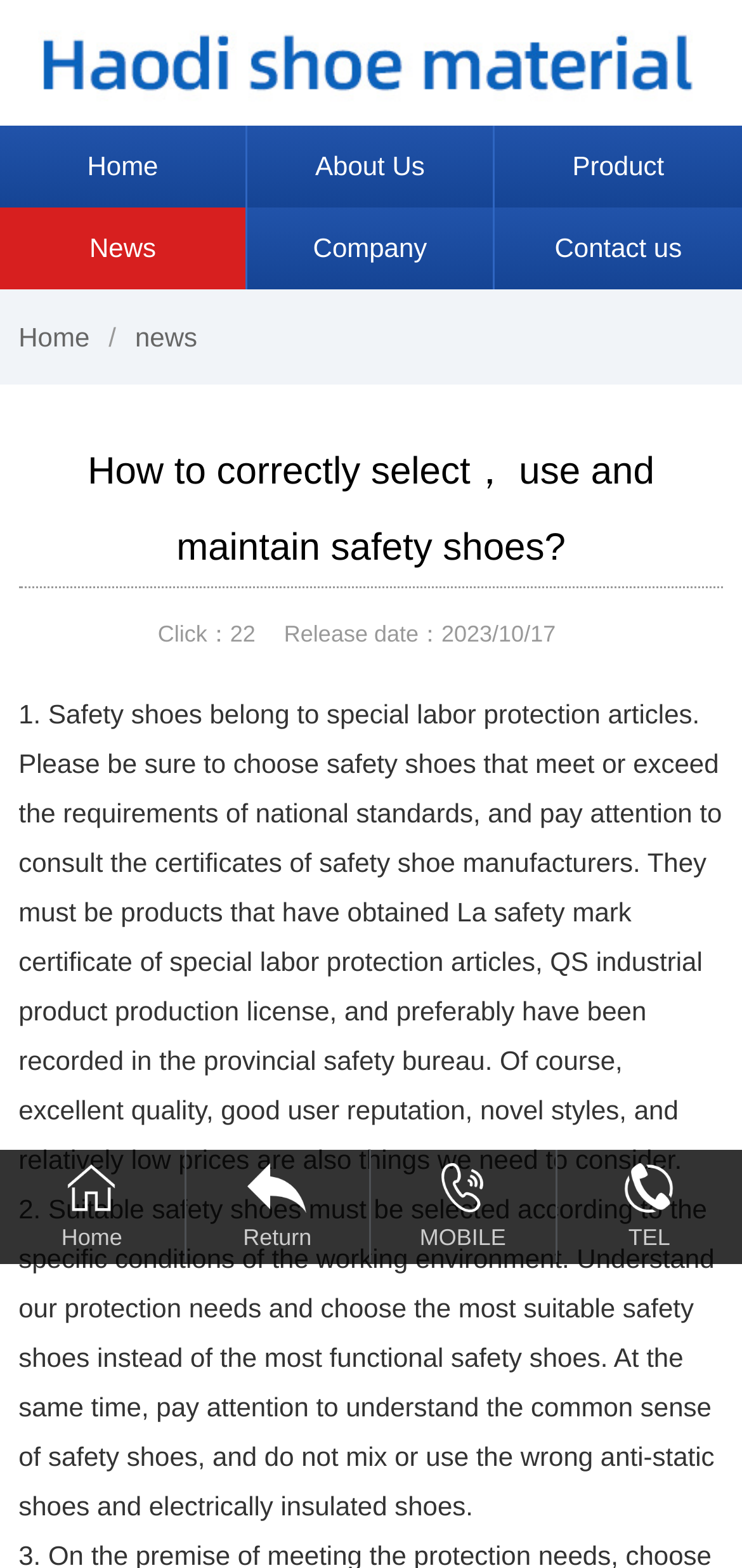Using the provided element description: "Contact us", identify the bounding box coordinates. The coordinates should be four floats between 0 and 1 in the order [left, top, right, bottom].

[0.667, 0.132, 1.0, 0.185]